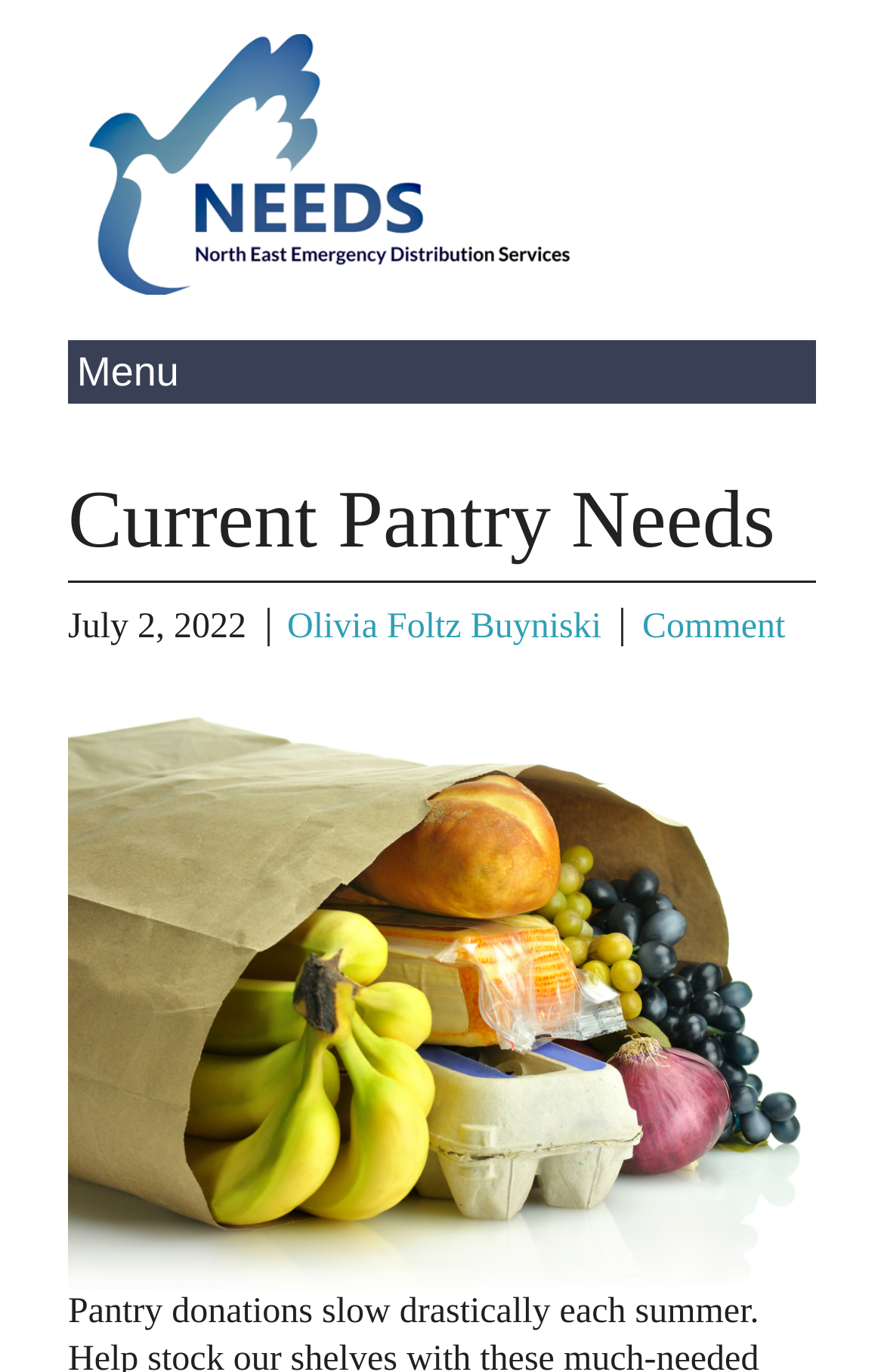Using the provided description: "Comment", find the bounding box coordinates of the corresponding UI element. The output should be four float numbers between 0 and 1, in the format [left, top, right, bottom].

[0.727, 0.443, 0.888, 0.471]